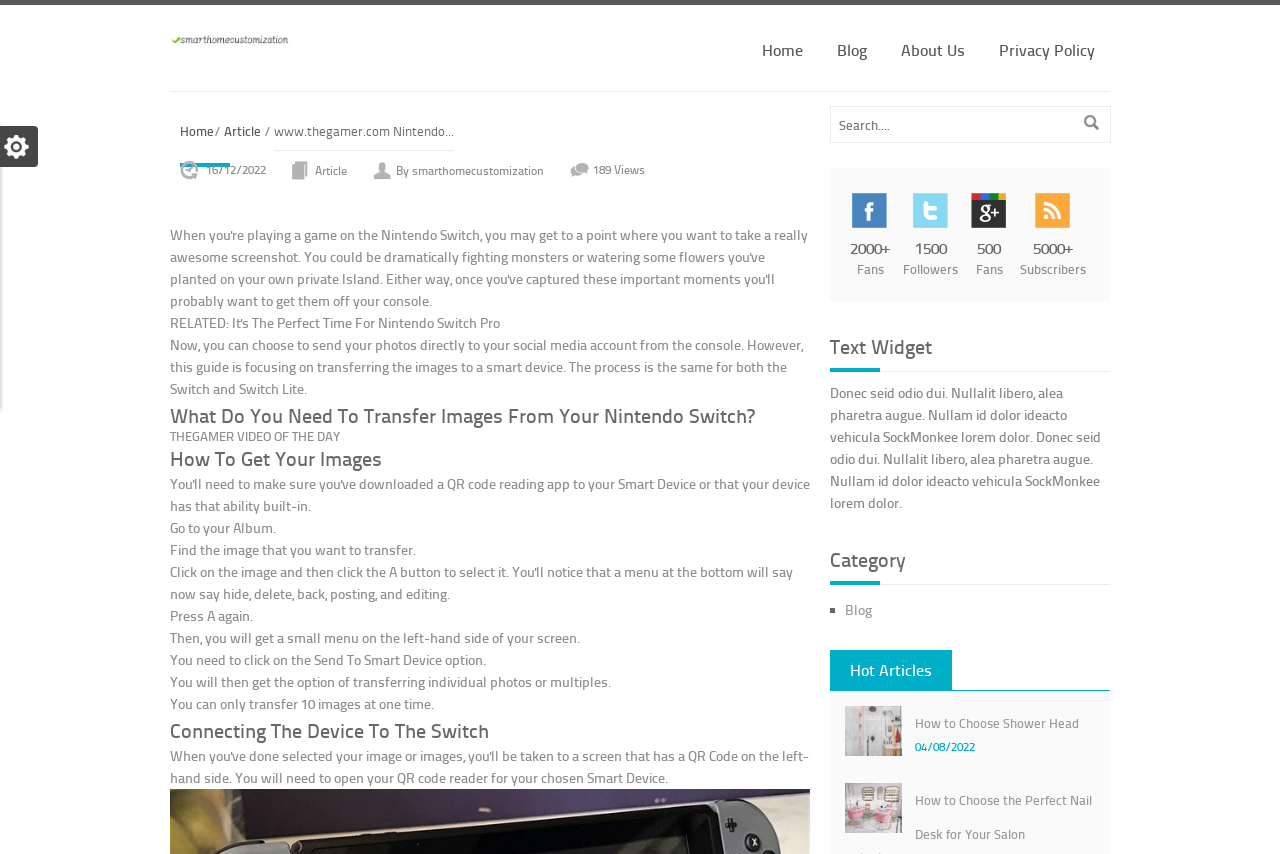What is the website's main topic?
Provide a detailed and extensive answer to the question.

Based on the webpage's content, including the title 'Nintendo Switch: How To Transfer Your Game Photos To Your Smart Device' and the instructions on transferring images from the Nintendo Switch, it is clear that the website's main topic is related to the Nintendo Switch console.